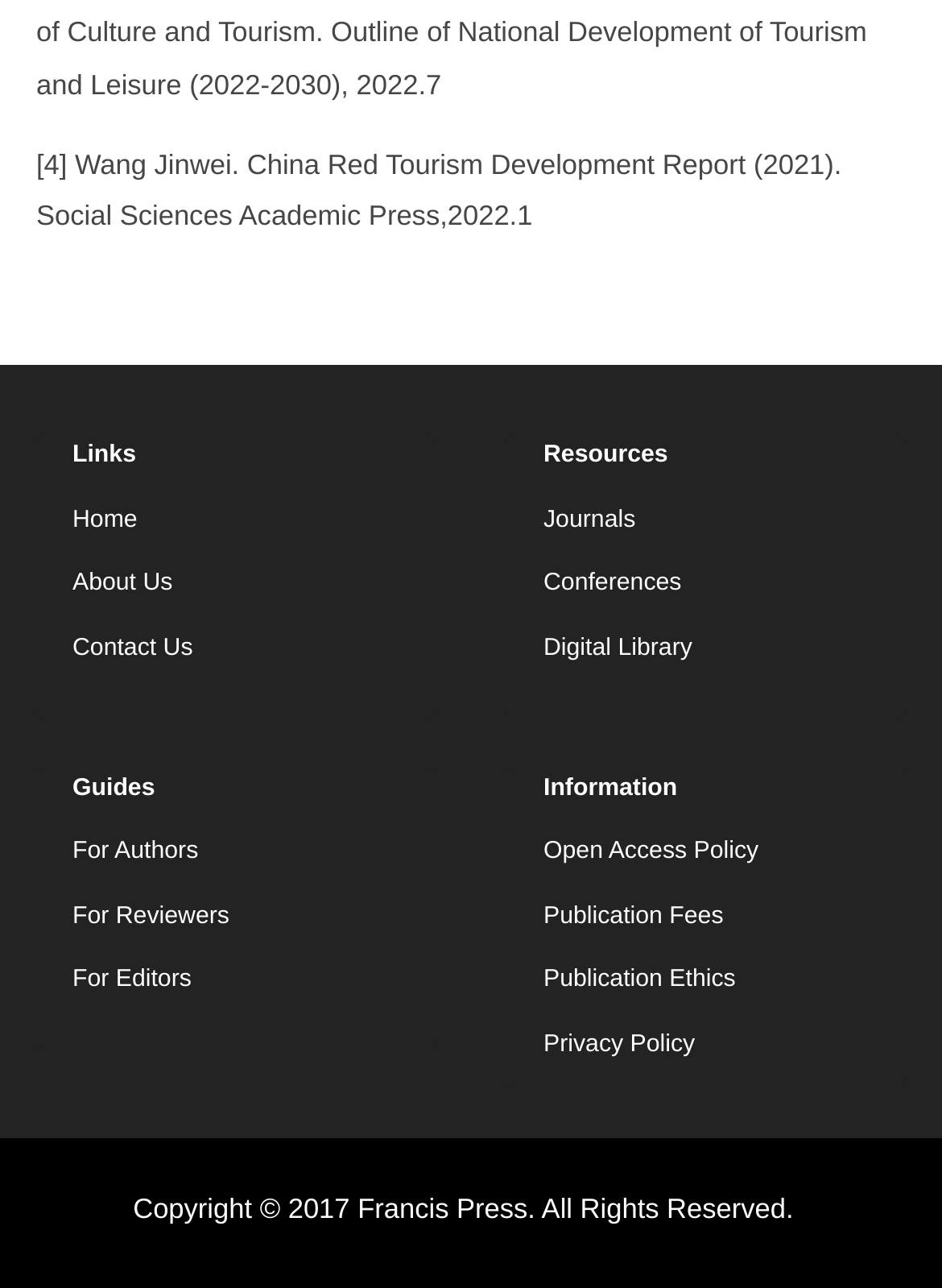What is the name of the section that contains 'Journals' and 'Conferences'?
Please give a detailed and elaborate explanation in response to the question.

The answer can be found by looking at the link elements in the right column, where 'Journals' and 'Conferences' are grouped under the 'Resources' section.